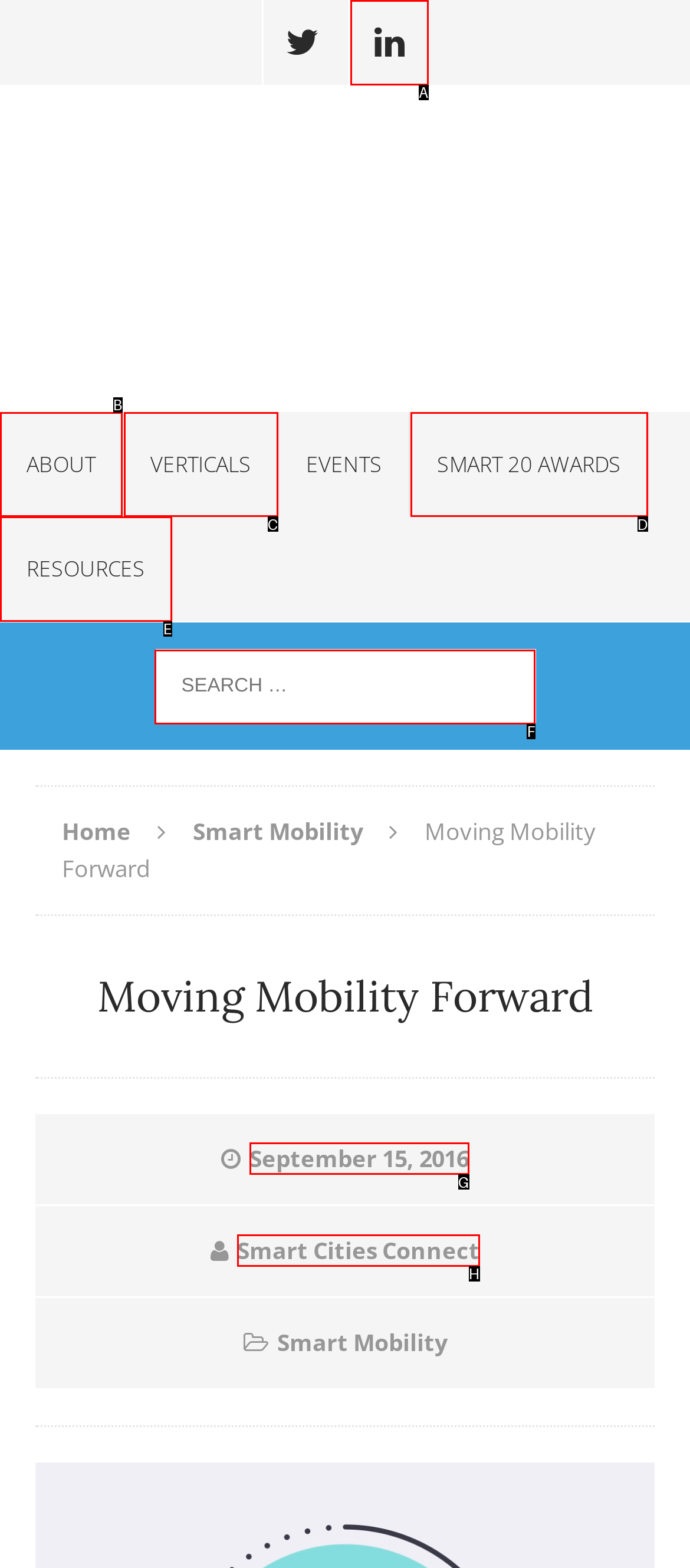Identify the HTML element that corresponds to the description: Smart 20 Awards Provide the letter of the correct option directly.

D